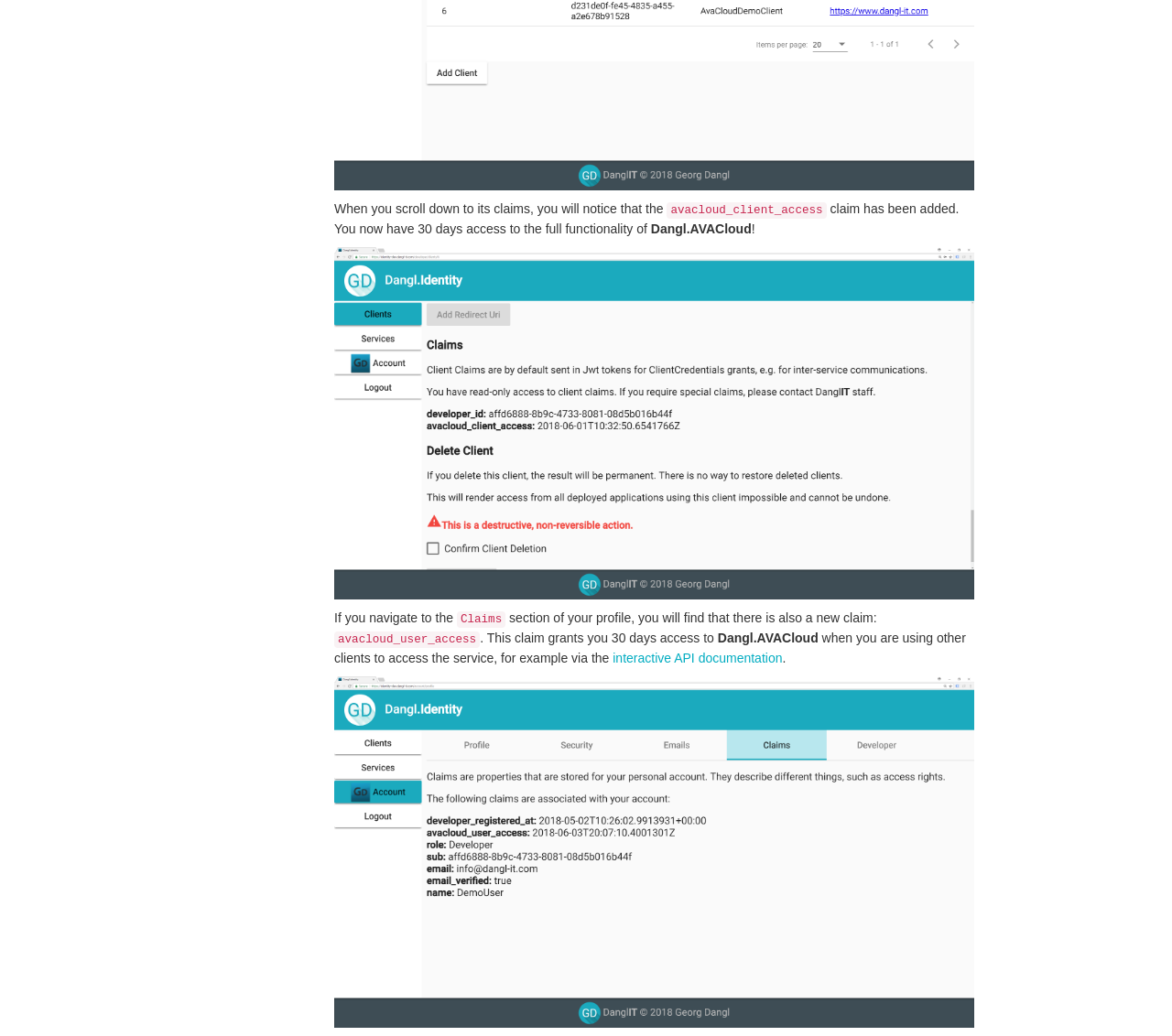What is the name of the cloud service mentioned?
Observe the image and answer the question with a one-word or short phrase response.

Dangl.AVACloud